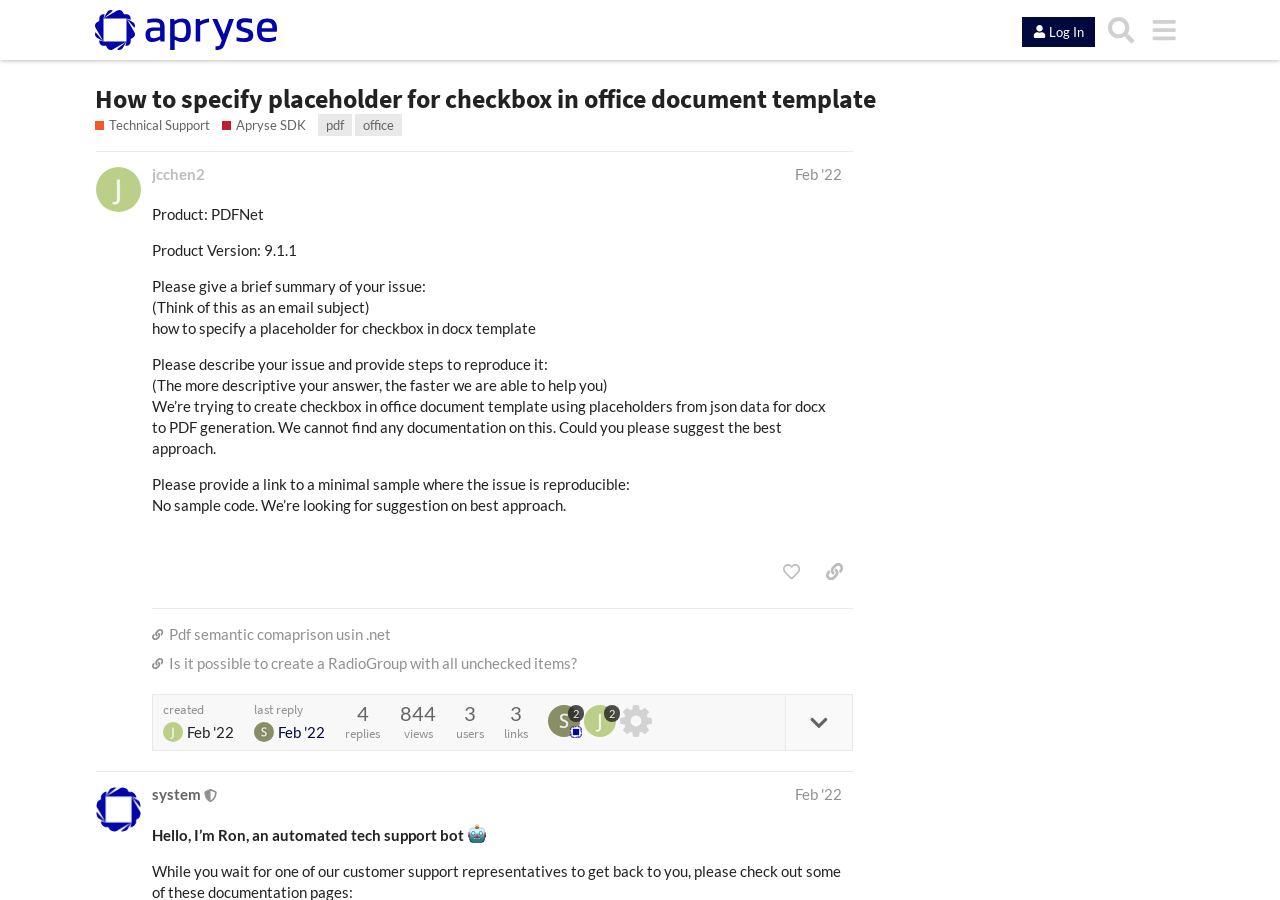Please examine the image and answer the question with a detailed explanation:
What is the category of this technical question?

Based on the webpage, I can see that the question is categorized under 'Technical Support' which is a link on the webpage, indicating that this category is used for asking and answering technical questions related to Apryse products.